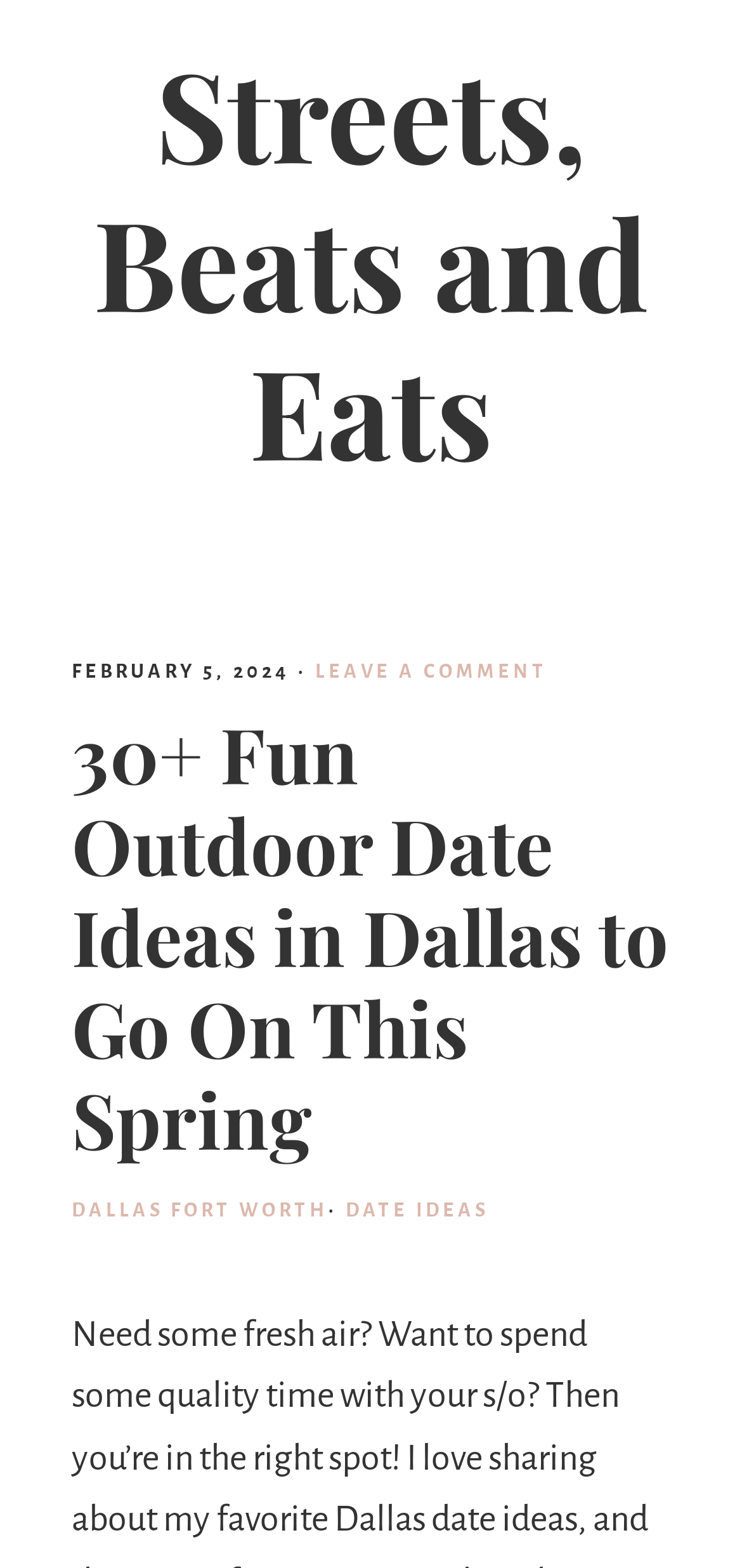How many links are in the header?
Refer to the image and answer the question using a single word or phrase.

4